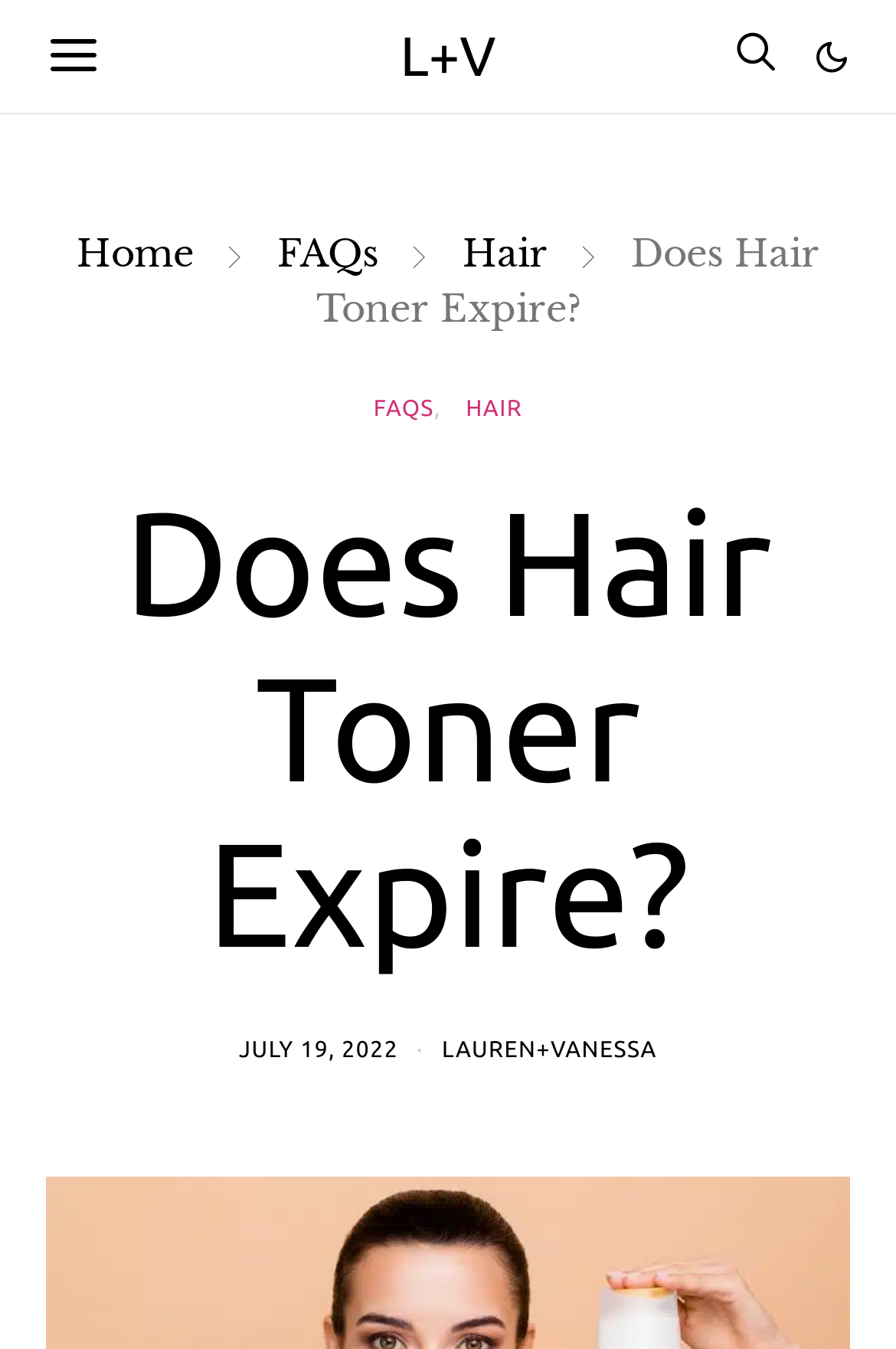Identify the bounding box for the described UI element. Provide the coordinates in (top-left x, top-left y, bottom-right x, bottom-right y) format with values ranging from 0 to 1: July 19, 2022

[0.267, 0.768, 0.445, 0.787]